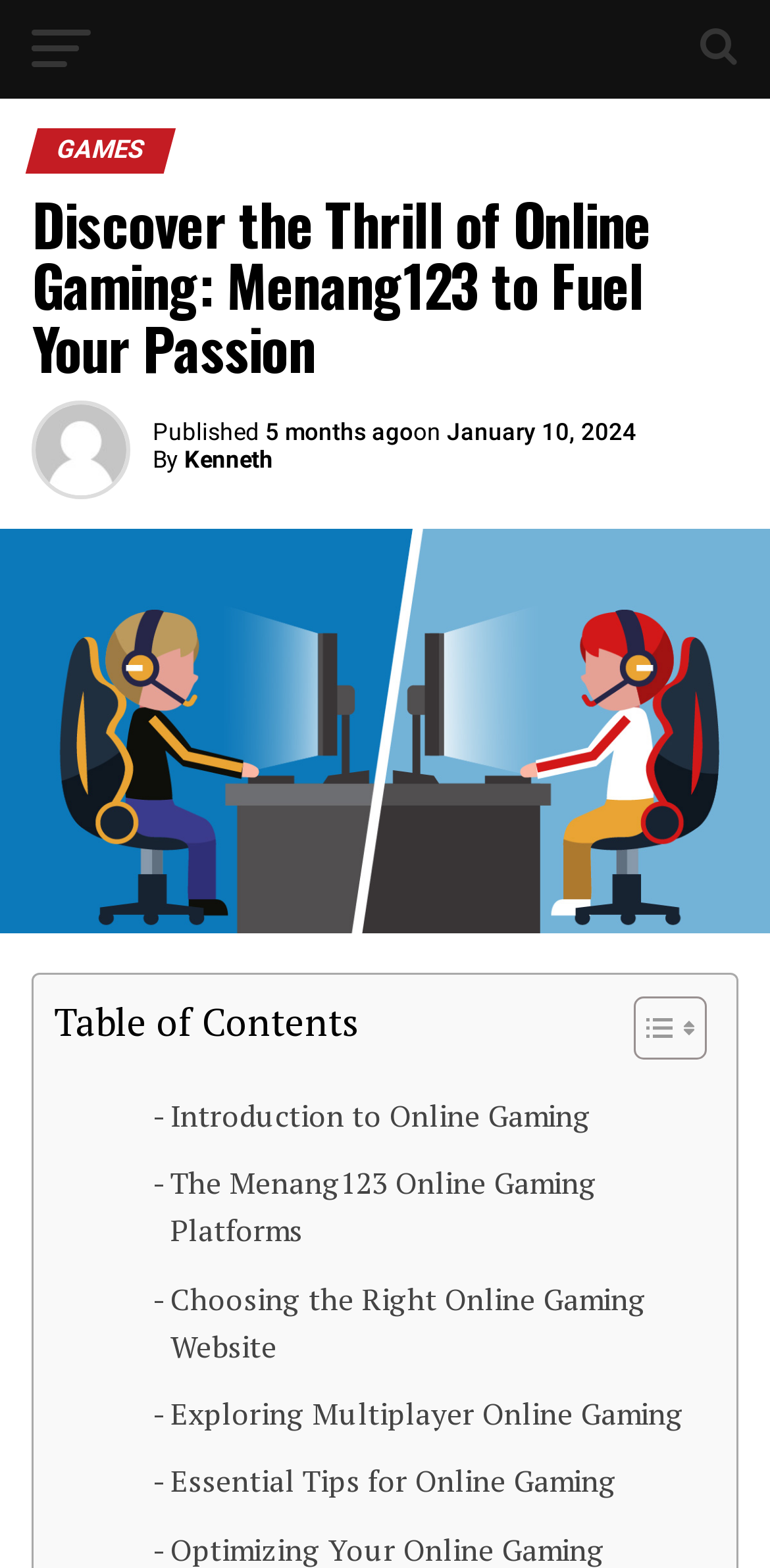Please identify the bounding box coordinates of the element on the webpage that should be clicked to follow this instruction: "Click the link to toggle table of content". The bounding box coordinates should be given as four float numbers between 0 and 1, formatted as [left, top, right, bottom].

[0.784, 0.634, 0.904, 0.676]